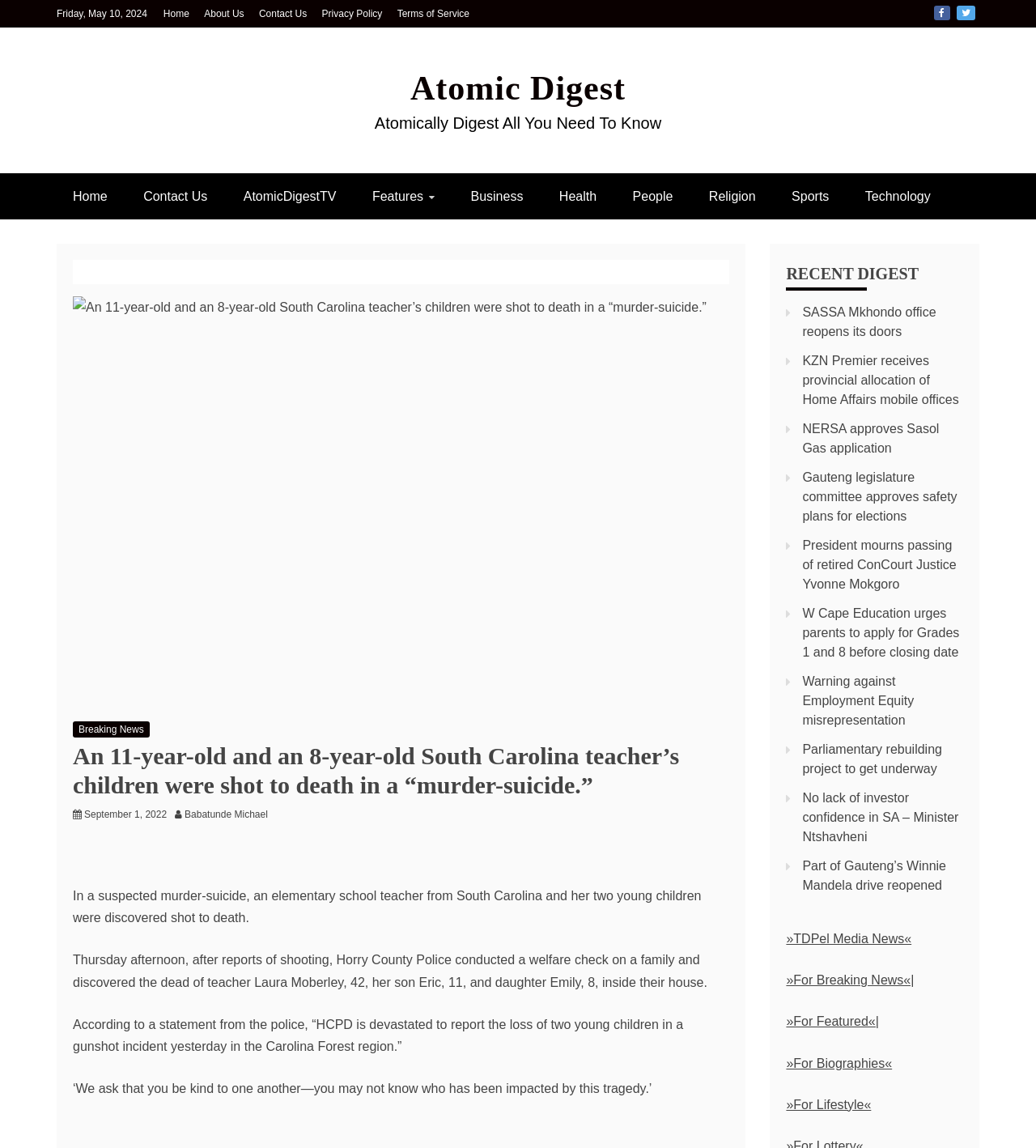Respond with a single word or phrase for the following question: 
What is the name of the region where the incident occurred?

Carolina Forest